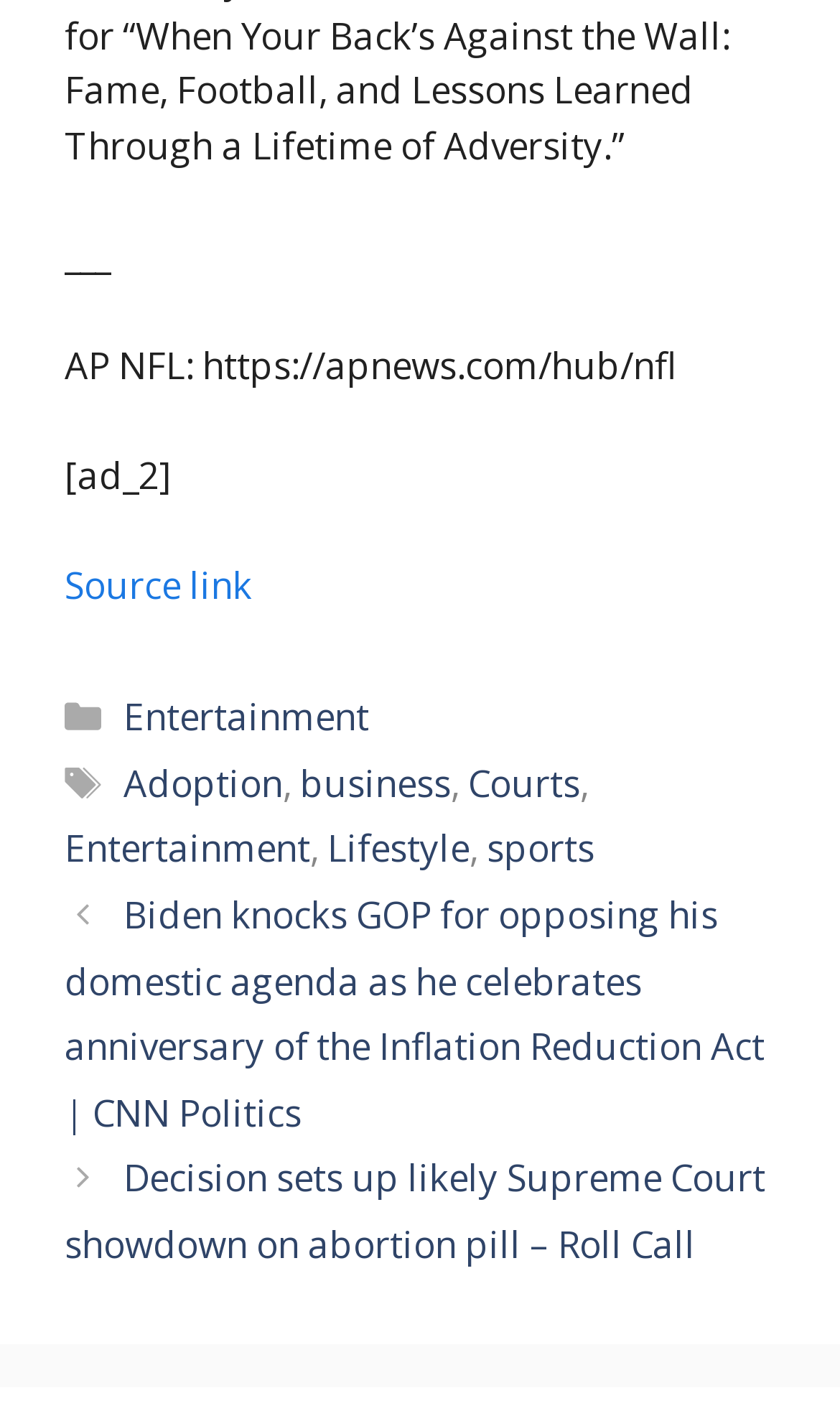What is the first tag listed?
Based on the image, answer the question with as much detail as possible.

I looked at the tags listed in the footer section, and the first tag is 'Adoption', which is a link.